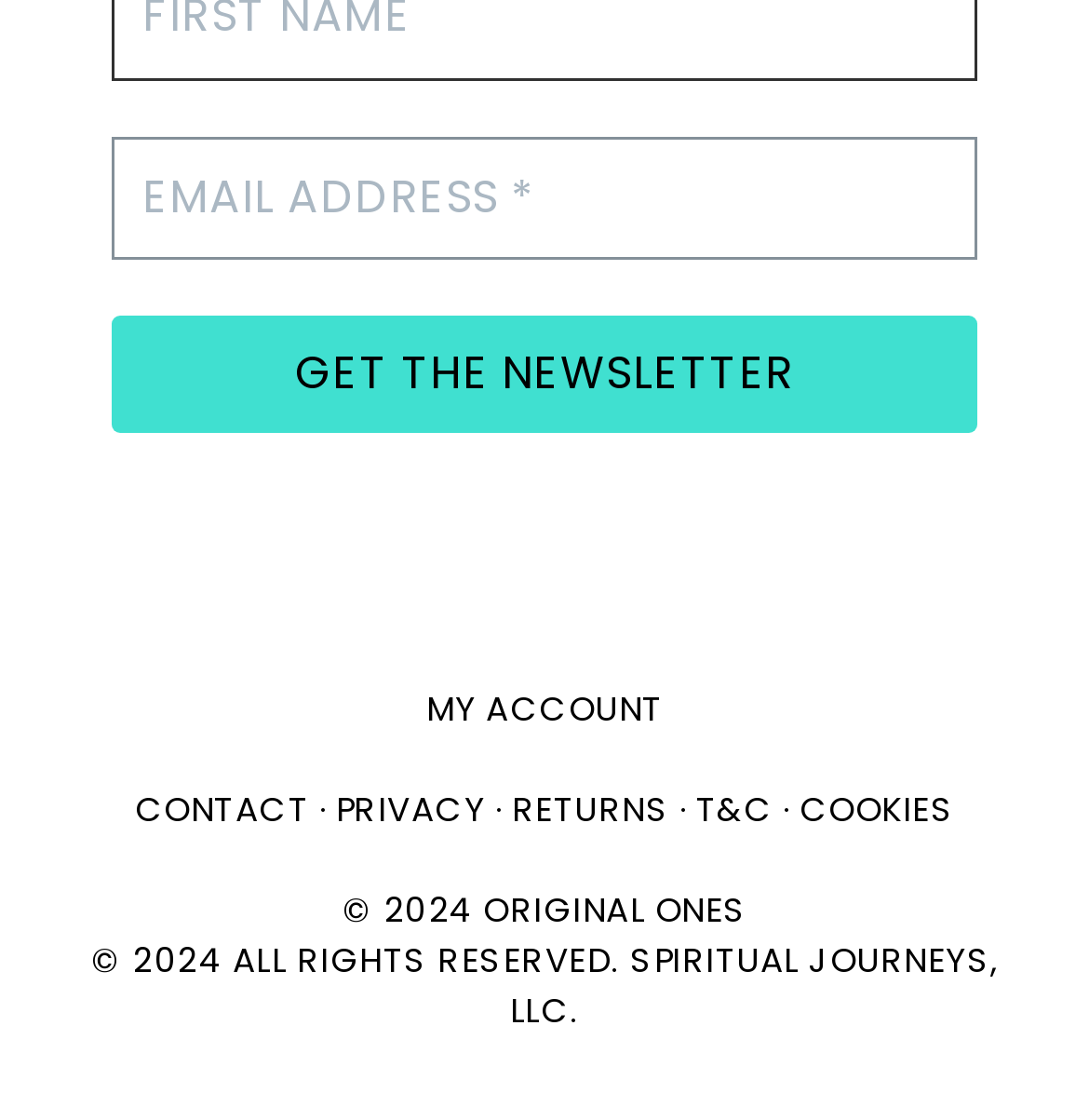Please specify the bounding box coordinates of the clickable region to carry out the following instruction: "Contact us". The coordinates should be four float numbers between 0 and 1, in the format [left, top, right, bottom].

[0.124, 0.702, 0.284, 0.744]